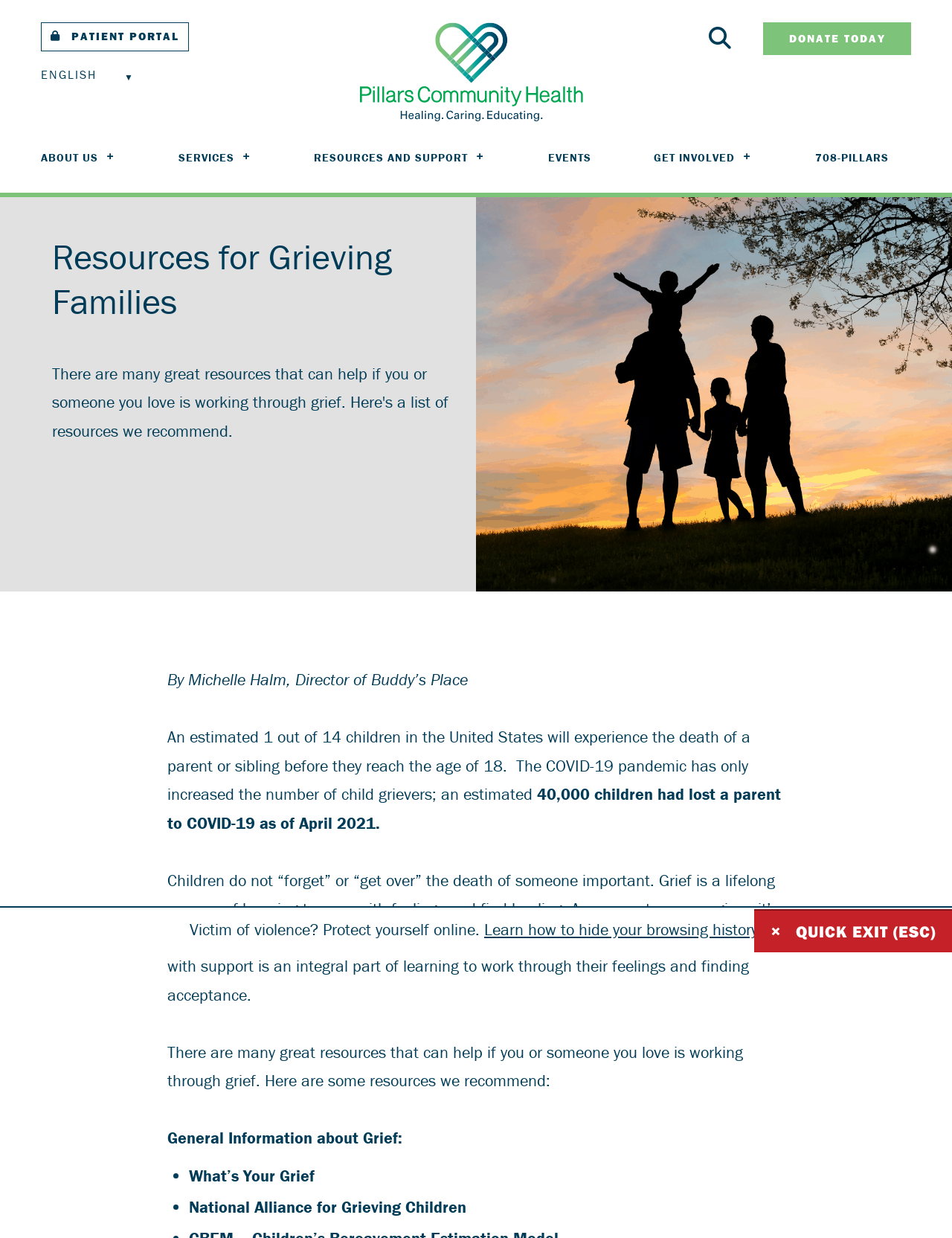Please give the bounding box coordinates of the area that should be clicked to fulfill the following instruction: "Read about What’s Your Grief.". The coordinates should be in the format of four float numbers from 0 to 1, i.e., [left, top, right, bottom].

[0.198, 0.942, 0.33, 0.958]